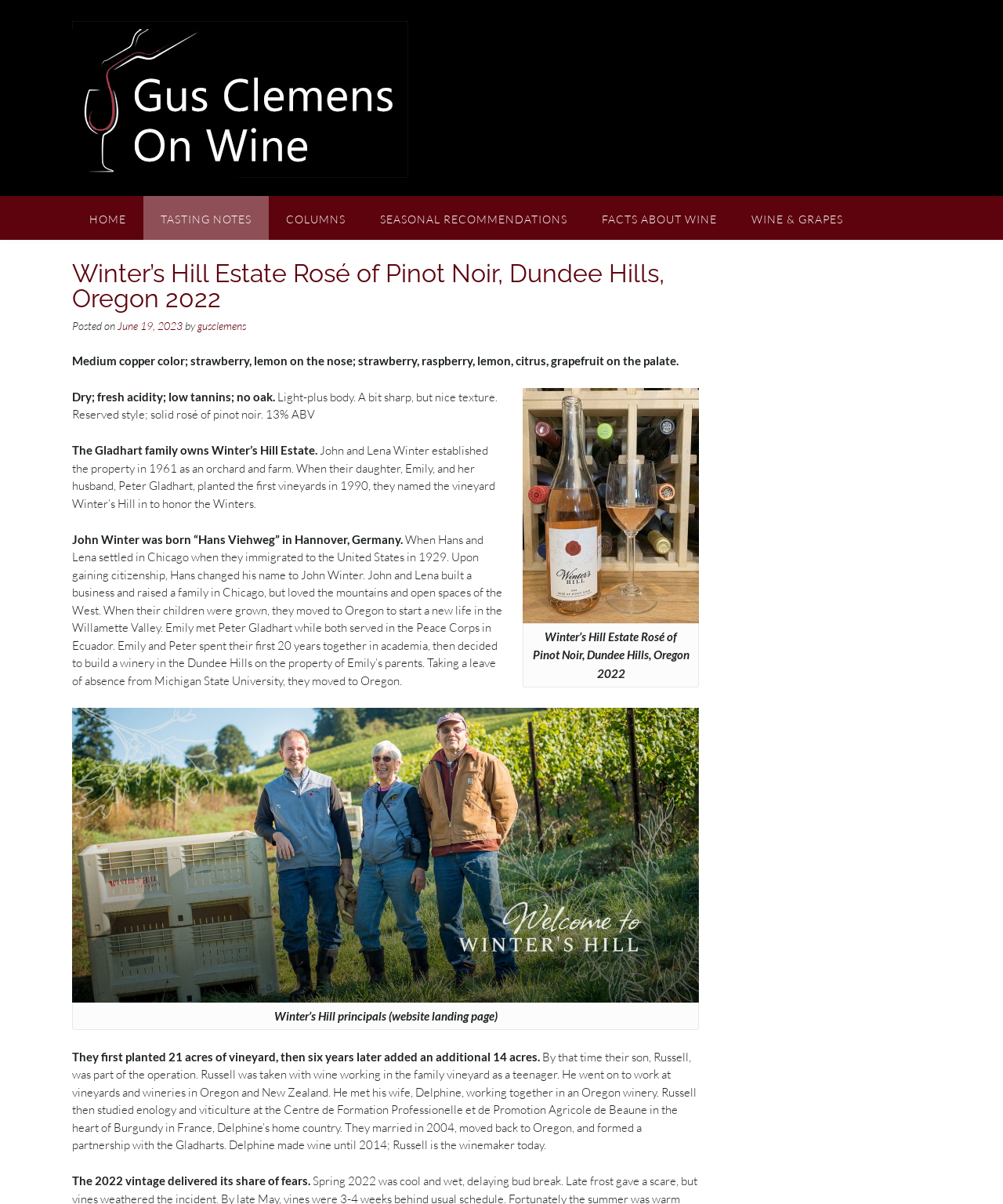Given the element description Wine & Grapes, predict the bounding box coordinates for the UI element in the webpage screenshot. The format should be (top-left x, top-left y, bottom-right x, bottom-right y), and the values should be between 0 and 1.

[0.732, 0.163, 0.858, 0.199]